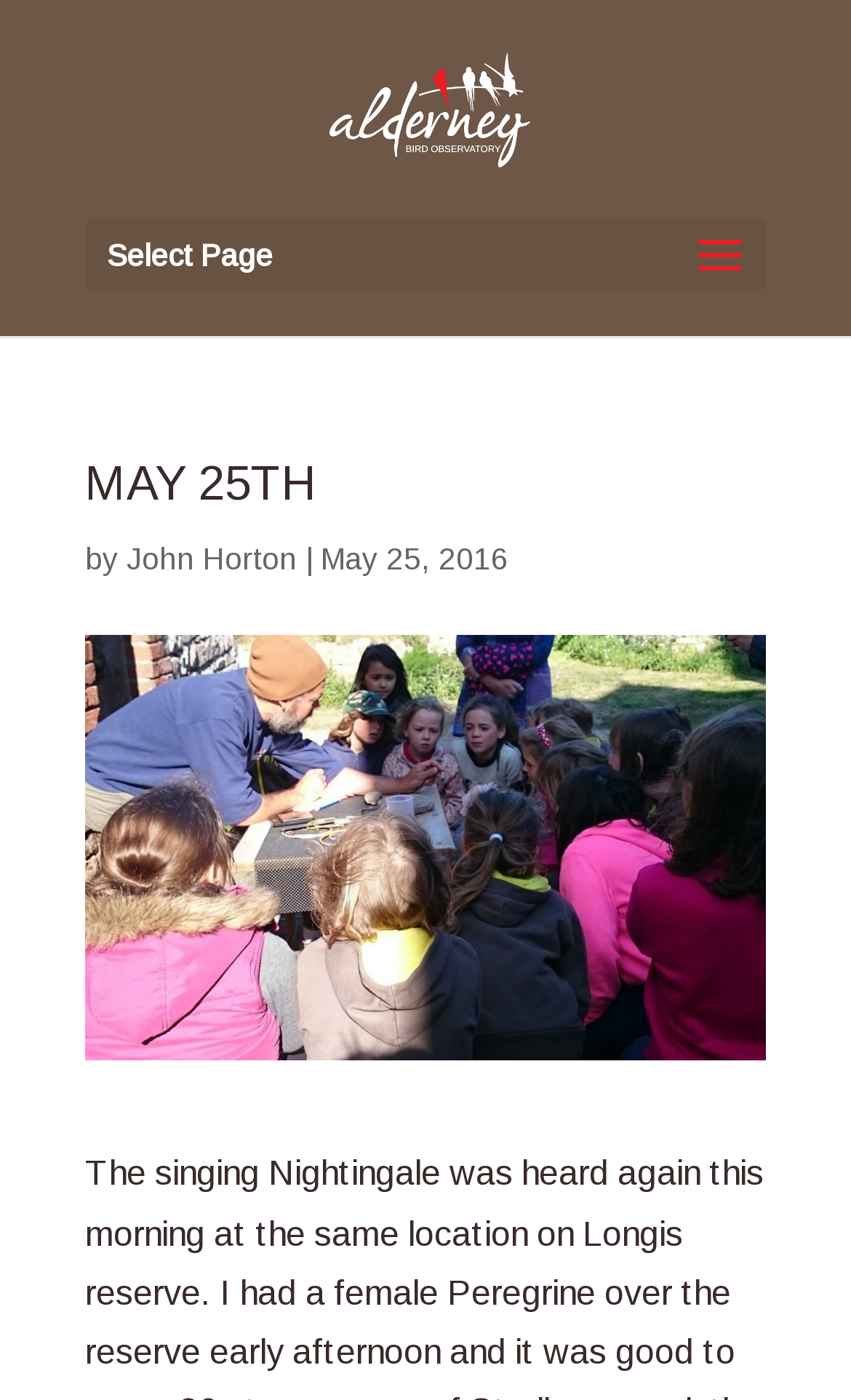Provide a one-word or short-phrase answer to the question:
What is the format of the date in the article?

Month Day, Year